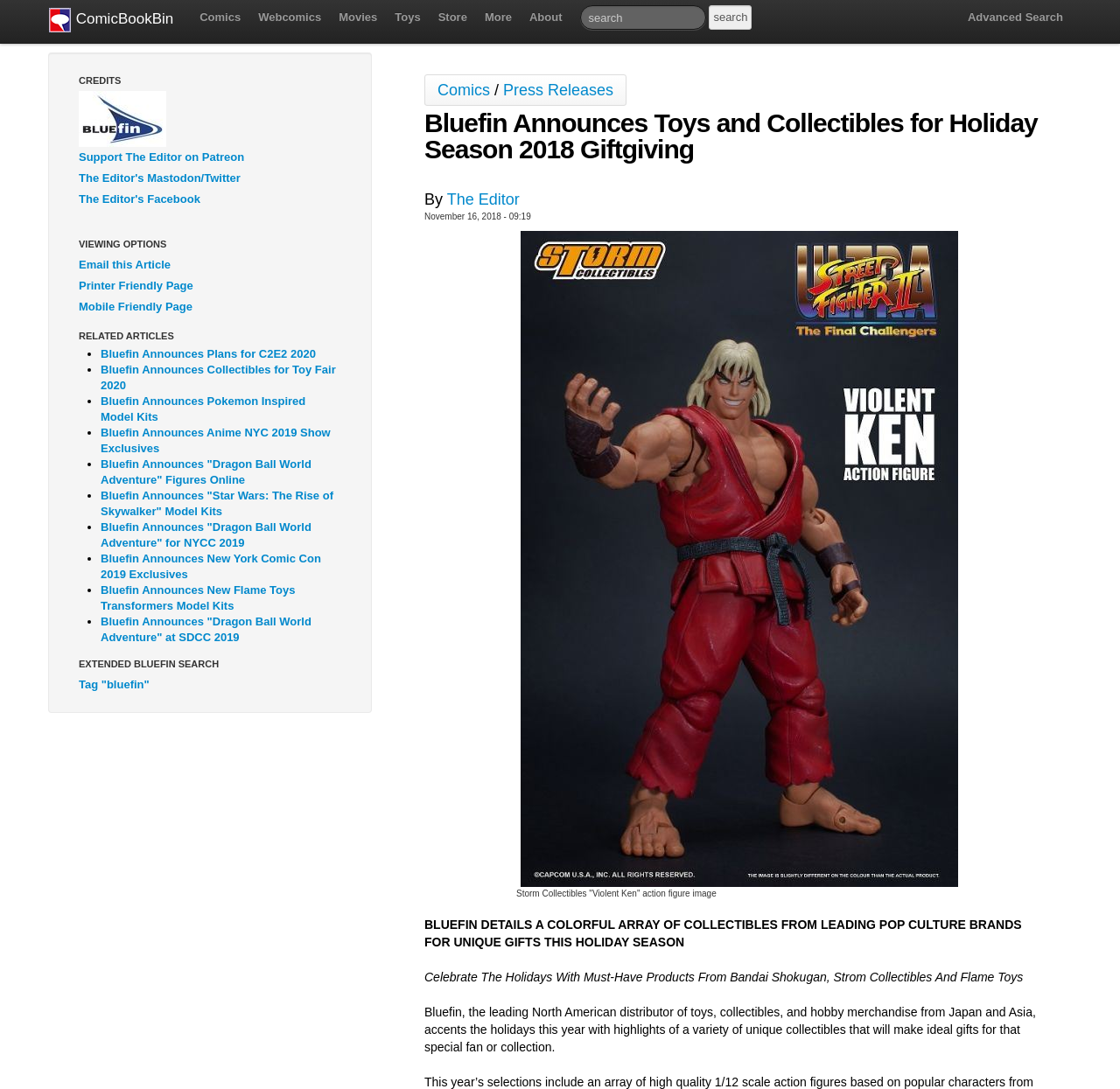Find the bounding box coordinates of the element I should click to carry out the following instruction: "View the article about Bluefin Announces Plans for C2E2 2020".

[0.09, 0.319, 0.282, 0.331]